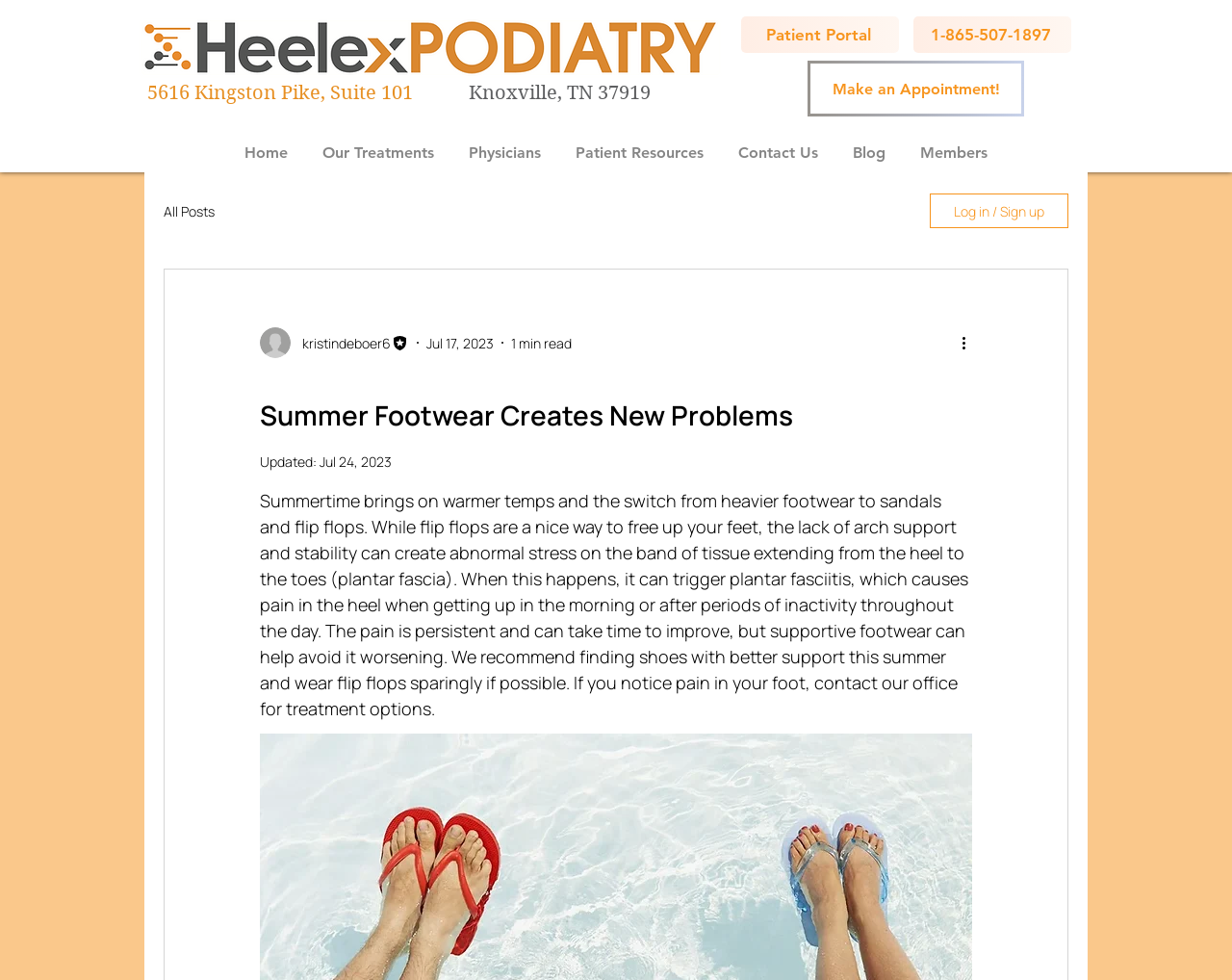Identify and generate the primary title of the webpage.

Summer Footwear Creates New Problems